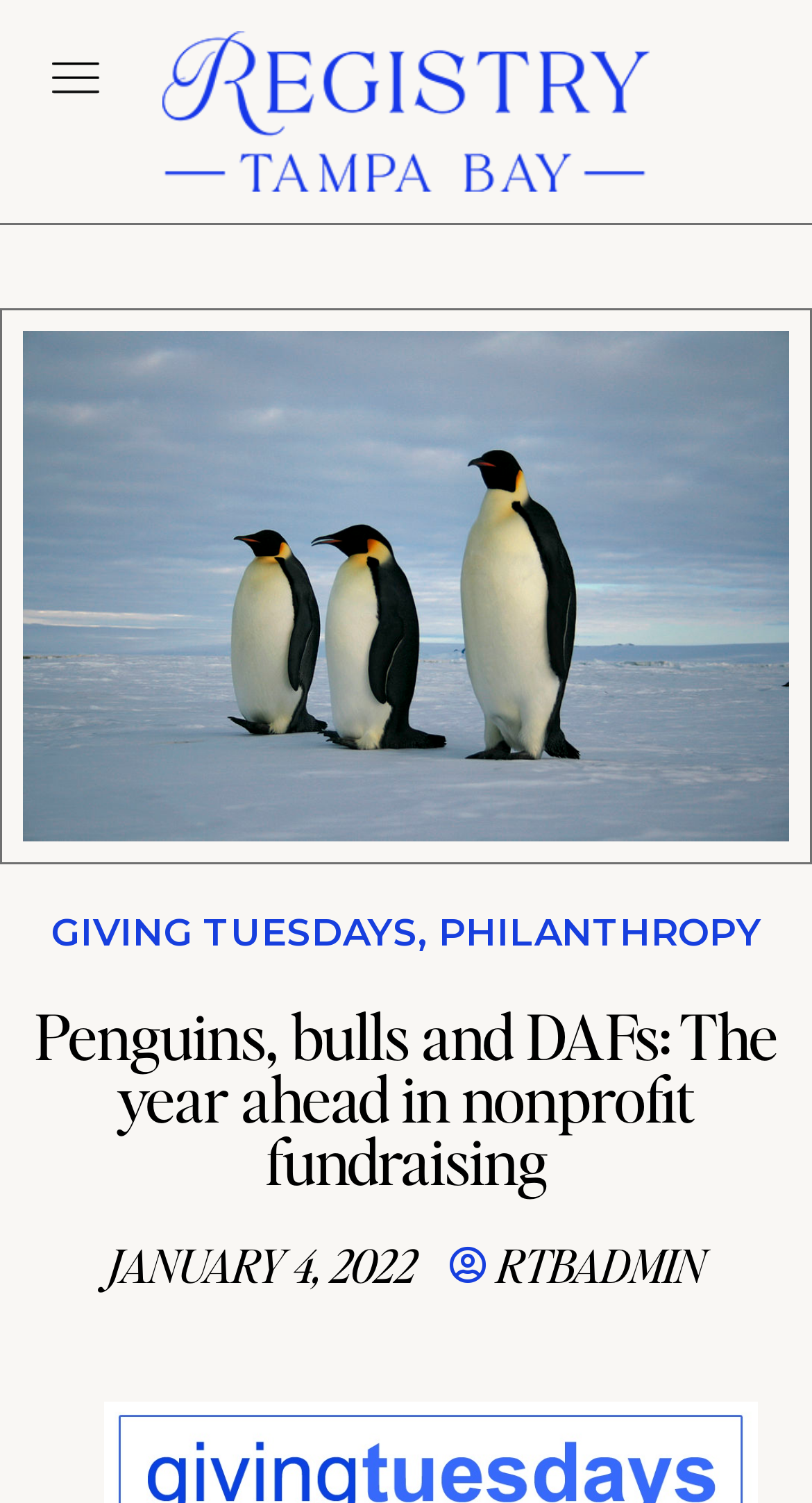What is the date of the article?
Give a thorough and detailed response to the question.

I found the date of the article by looking at the static text element that contains the date, which is 'JANUARY 4, 2022'.